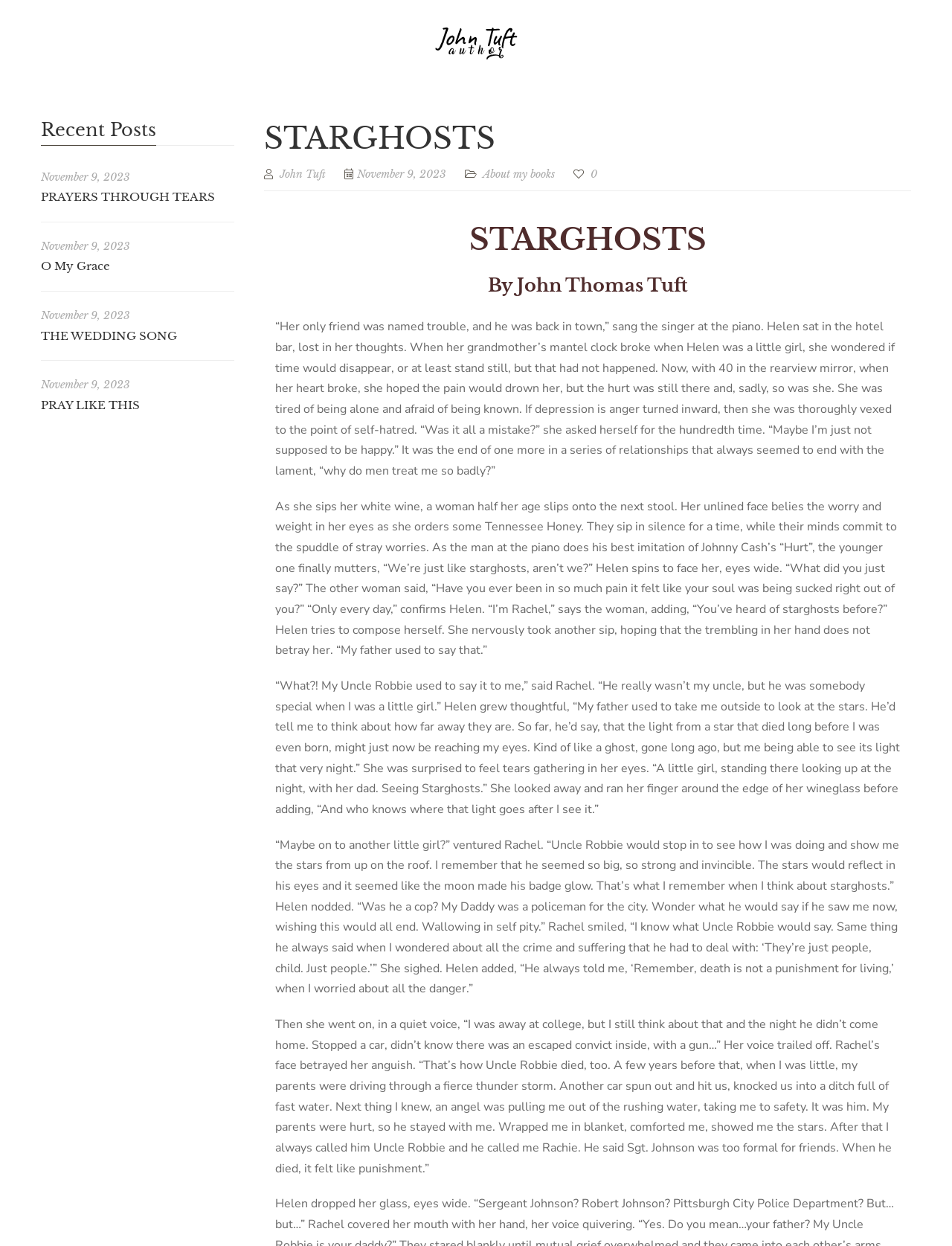Pinpoint the bounding box coordinates of the clickable area necessary to execute the following instruction: "Click on the 'About my books' link". The coordinates should be given as four float numbers between 0 and 1, namely [left, top, right, bottom].

[0.507, 0.134, 0.583, 0.145]